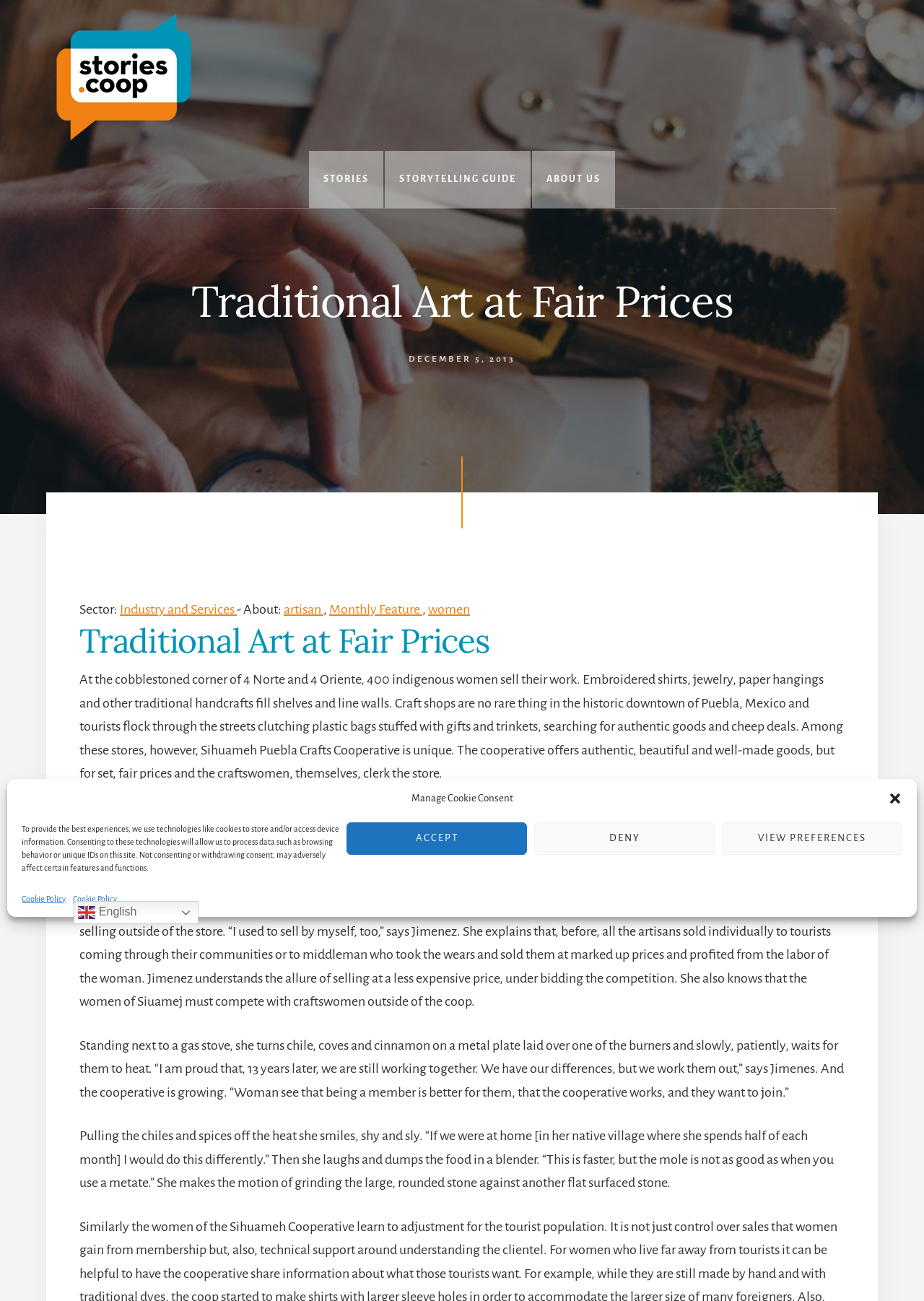Using the provided element description: "Deny", determine the bounding box coordinates of the corresponding UI element in the screenshot.

[0.578, 0.632, 0.773, 0.657]